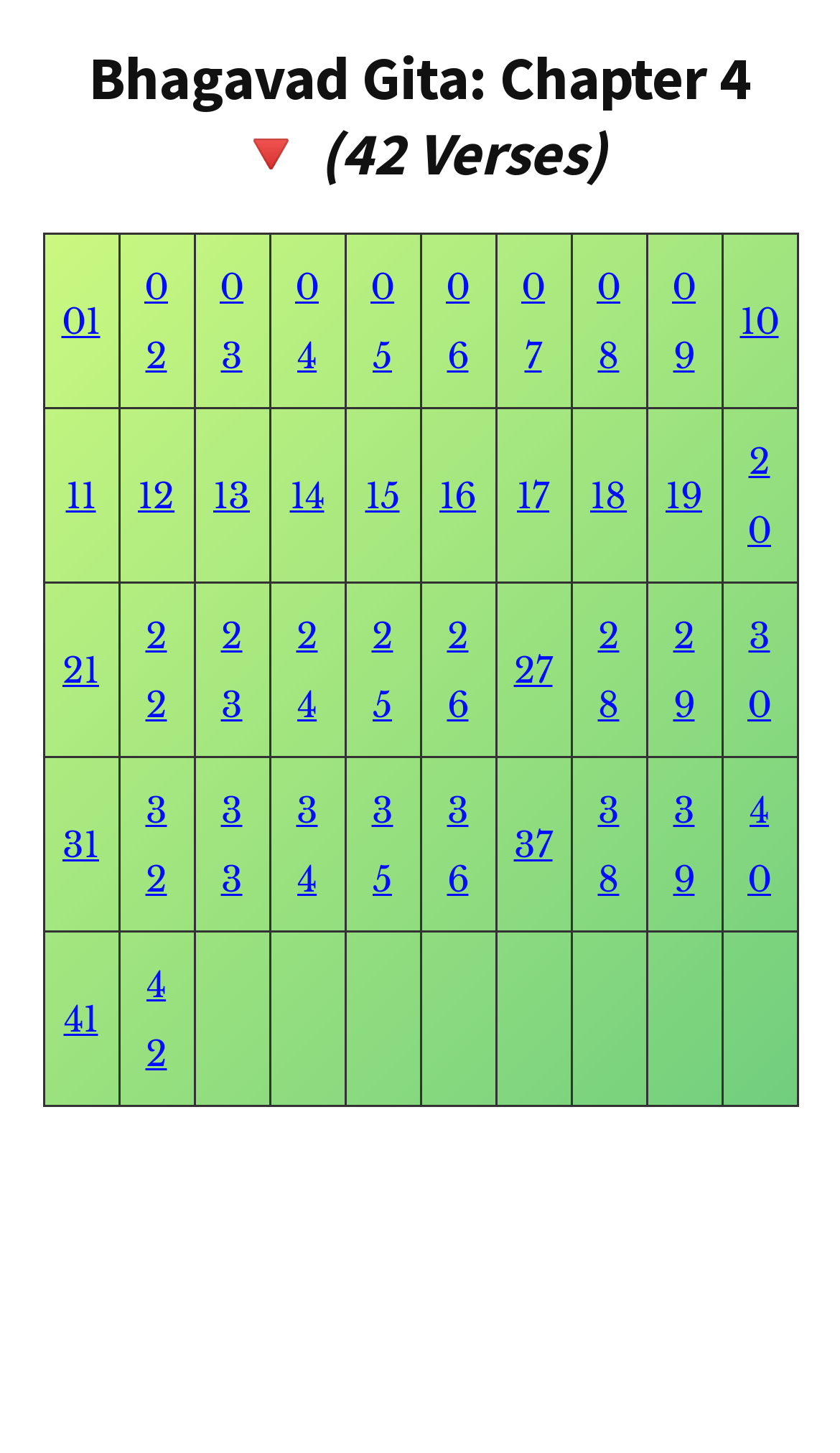Predict the bounding box of the UI element that fits this description: "23".

[0.263, 0.423, 0.288, 0.5]